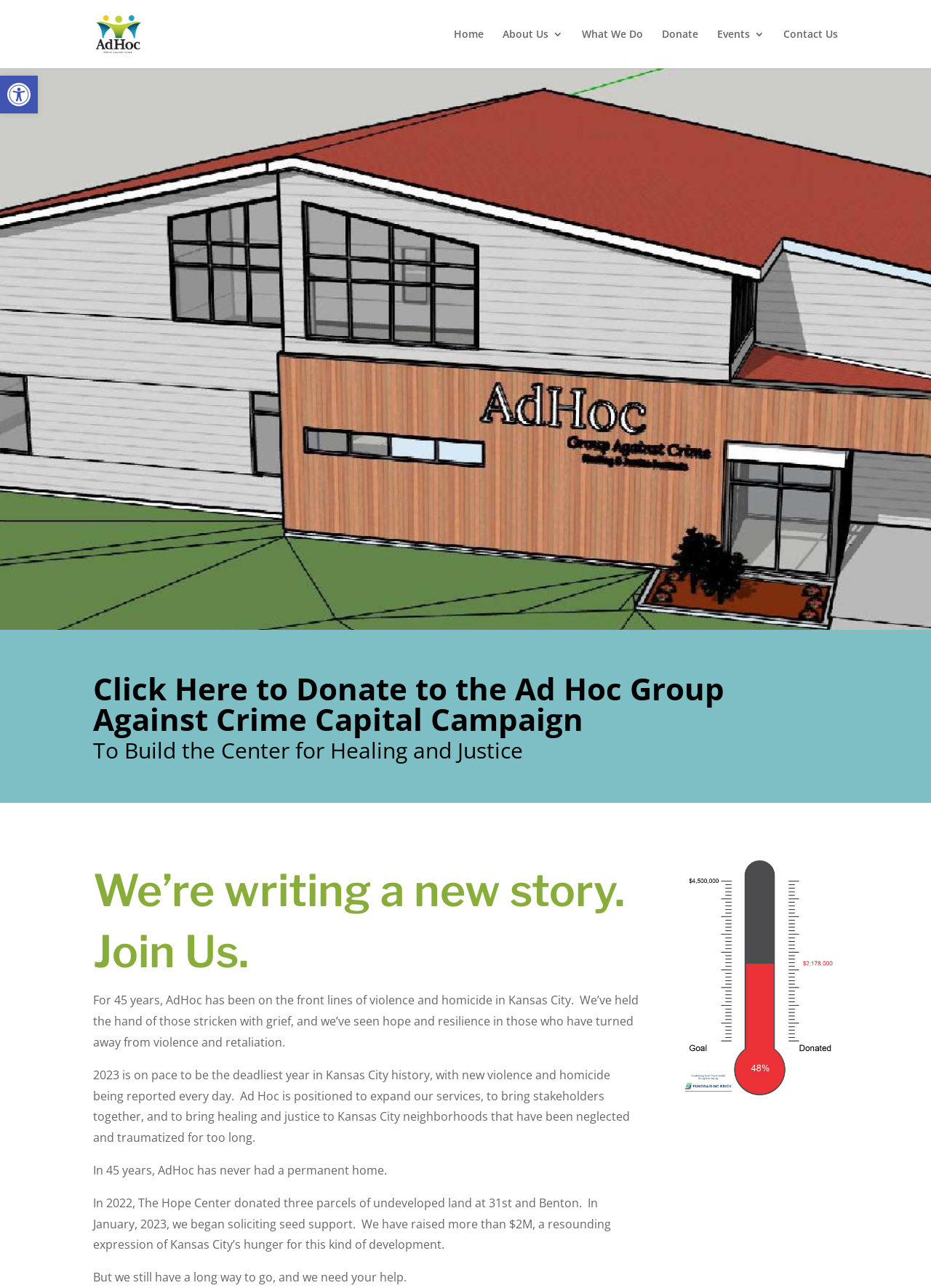What is the theme of the image at the bottom of the page?
Using the visual information, answer the question in a single word or phrase.

Hope and Healing